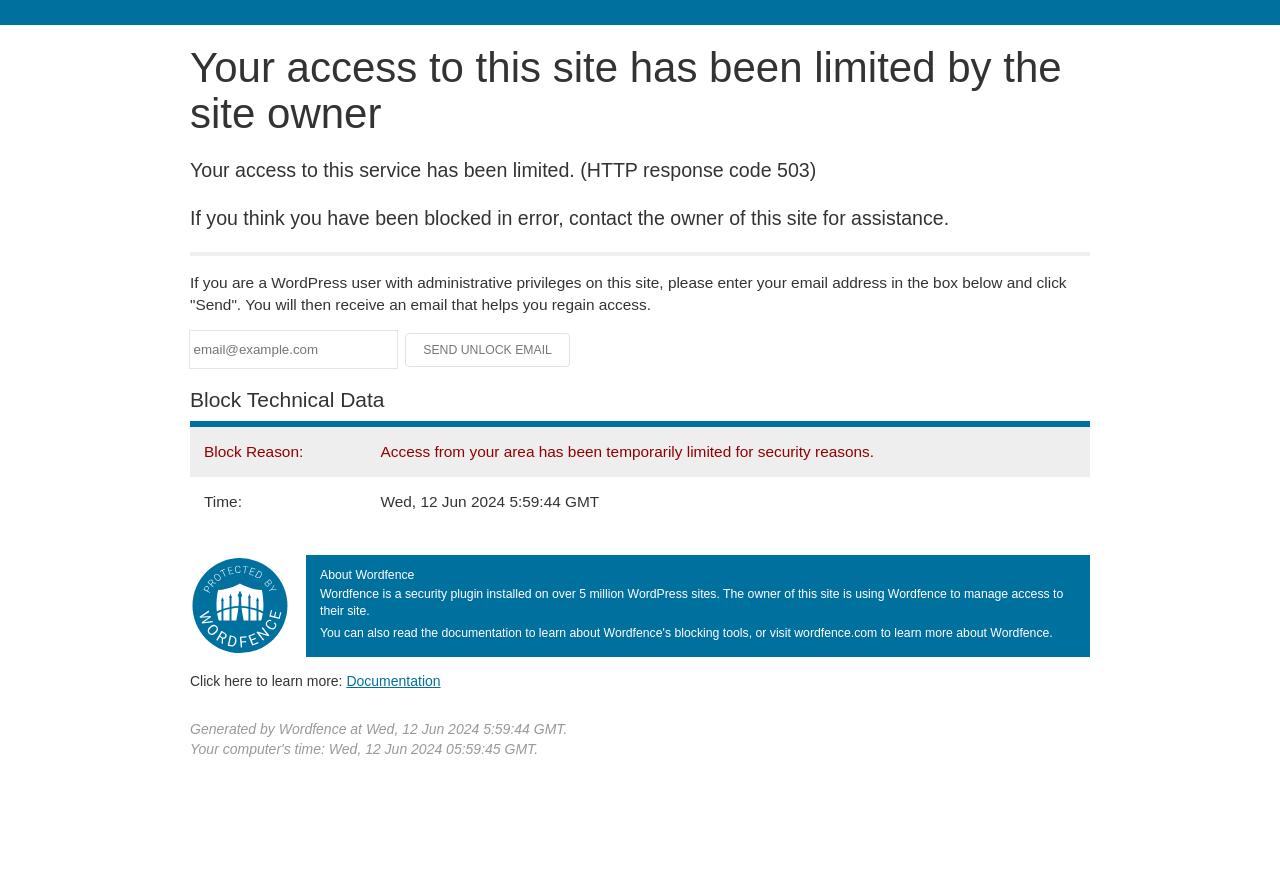Respond to the question below with a single word or phrase: What is the reason for the site access limitation?

Security reasons